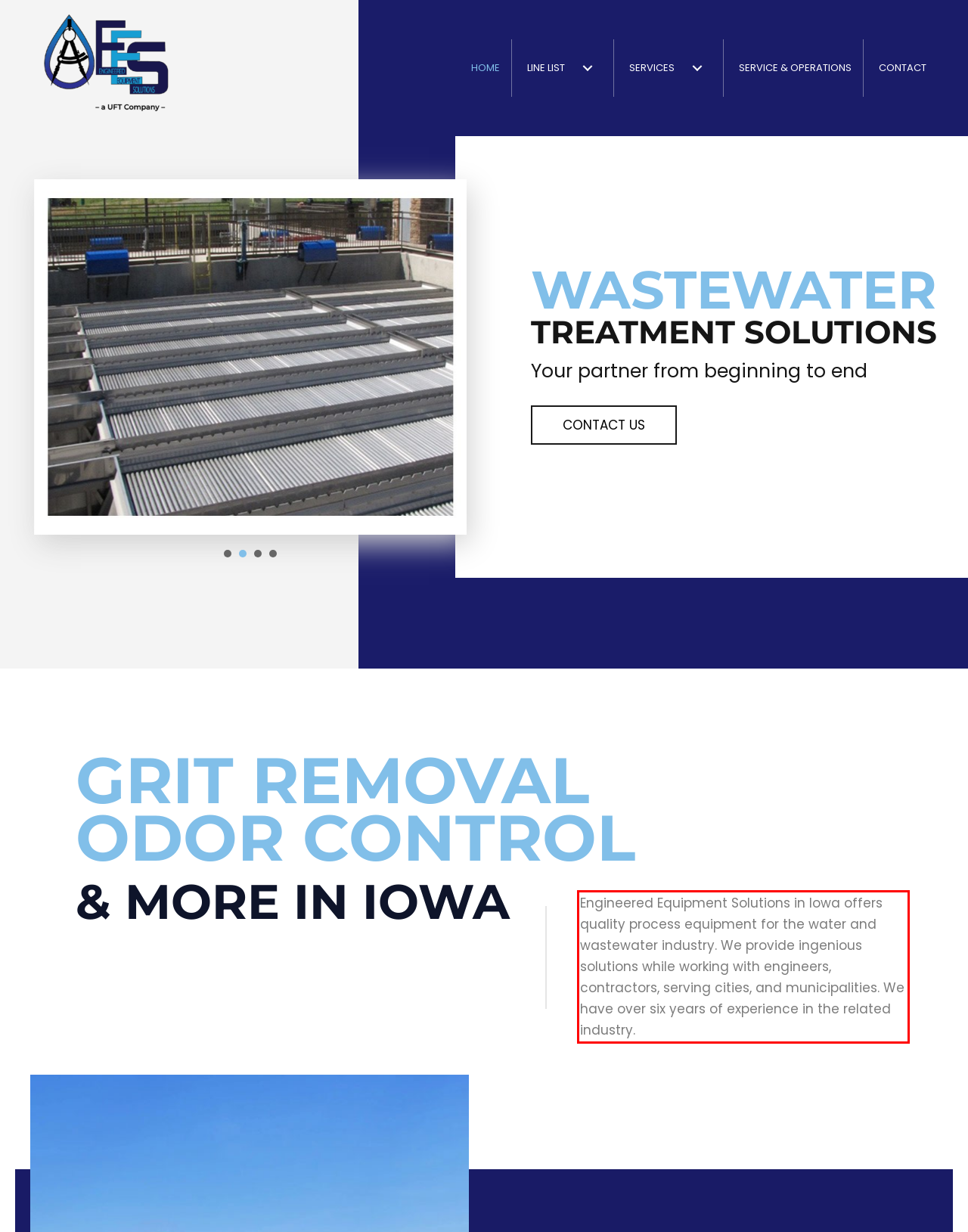You have a screenshot of a webpage with a red bounding box. Identify and extract the text content located inside the red bounding box.

Engineered Equipment Solutions in Iowa offers quality process equipment for the water and wastewater industry. We provide ingenious solutions while working with engineers, contractors, serving cities, and municipalities. We have over six years of experience in the related industry.